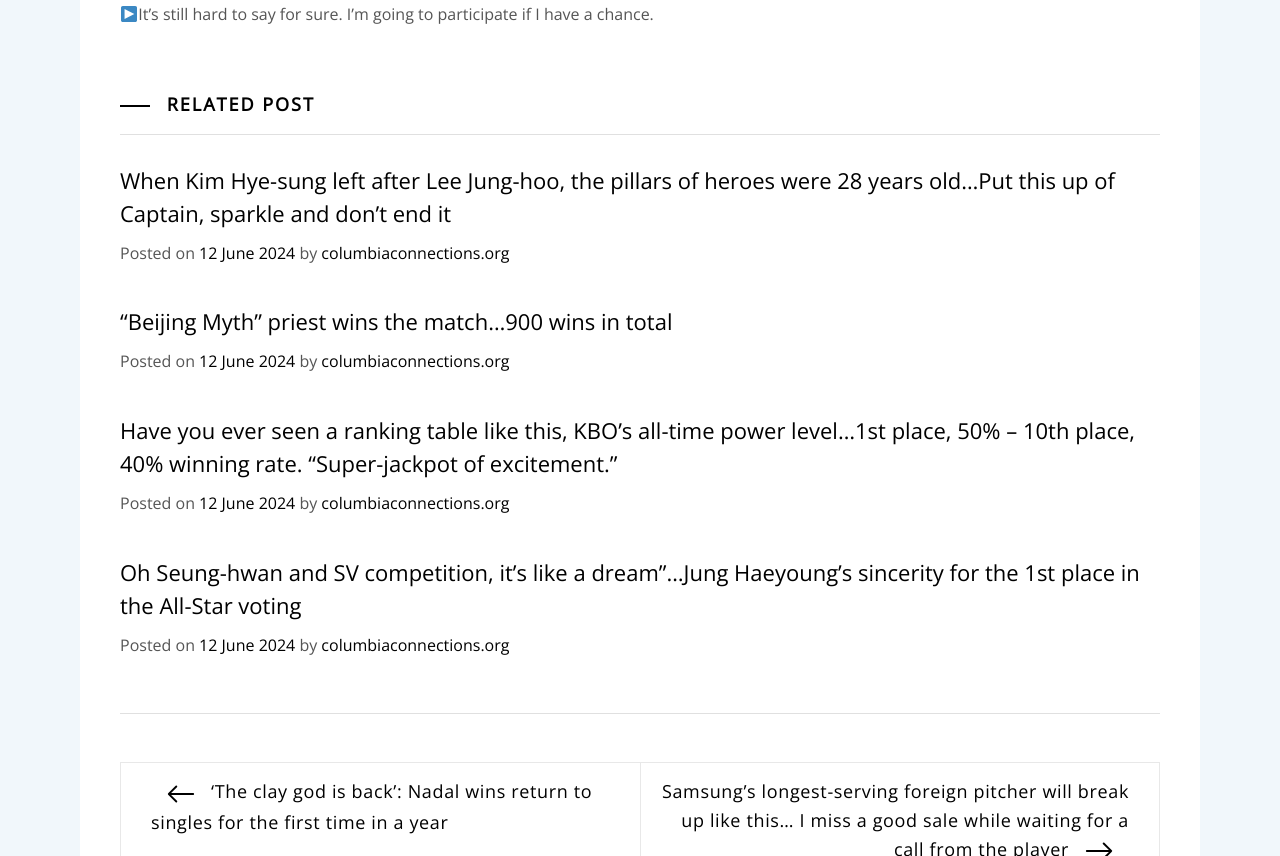Who is the author of the second article?
Using the image, respond with a single word or phrase.

columbiaconnections.org